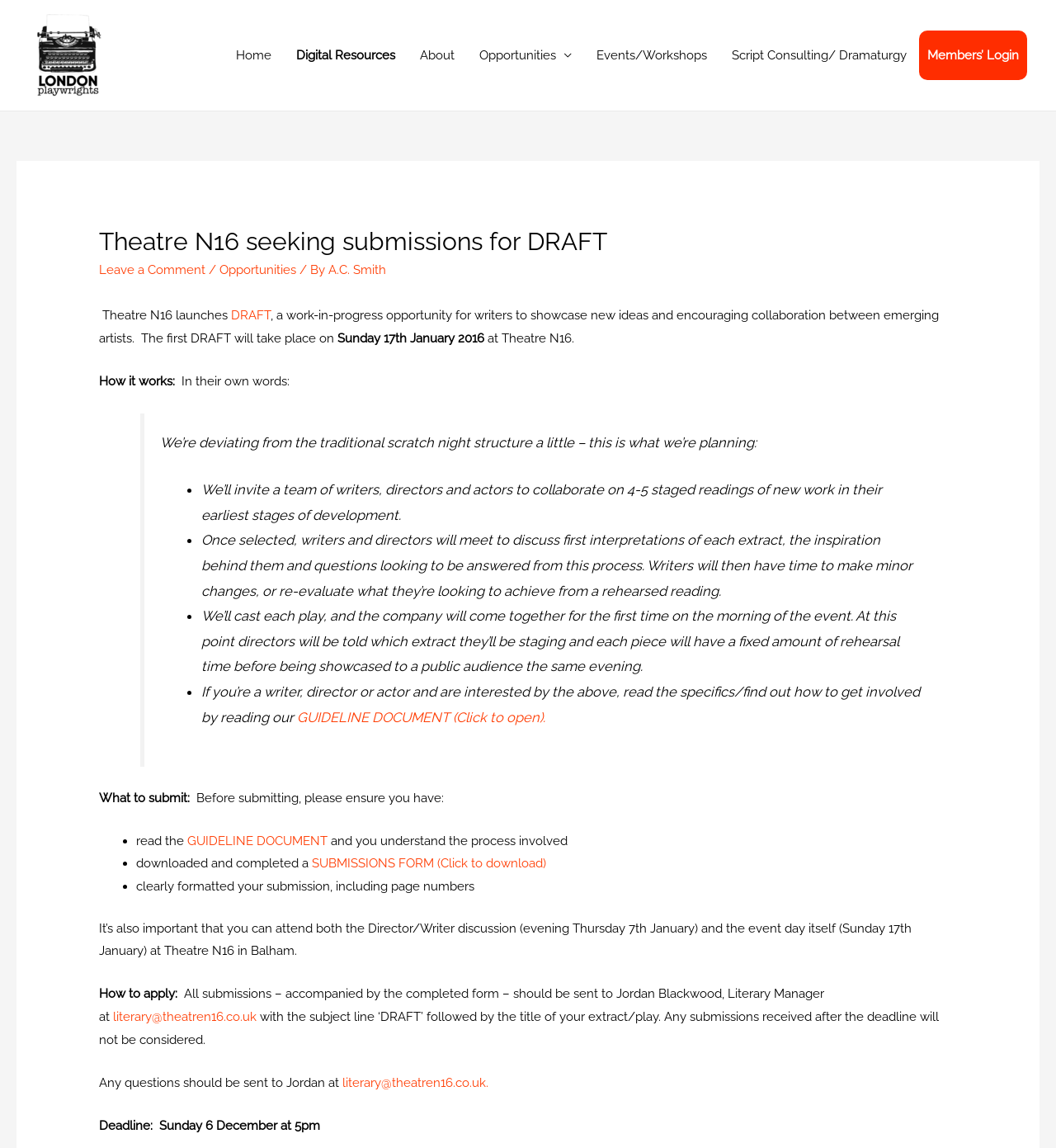Use a single word or phrase to answer the question: What is the name of the Literary Manager at Theatre N16?

Jordan Blackwood